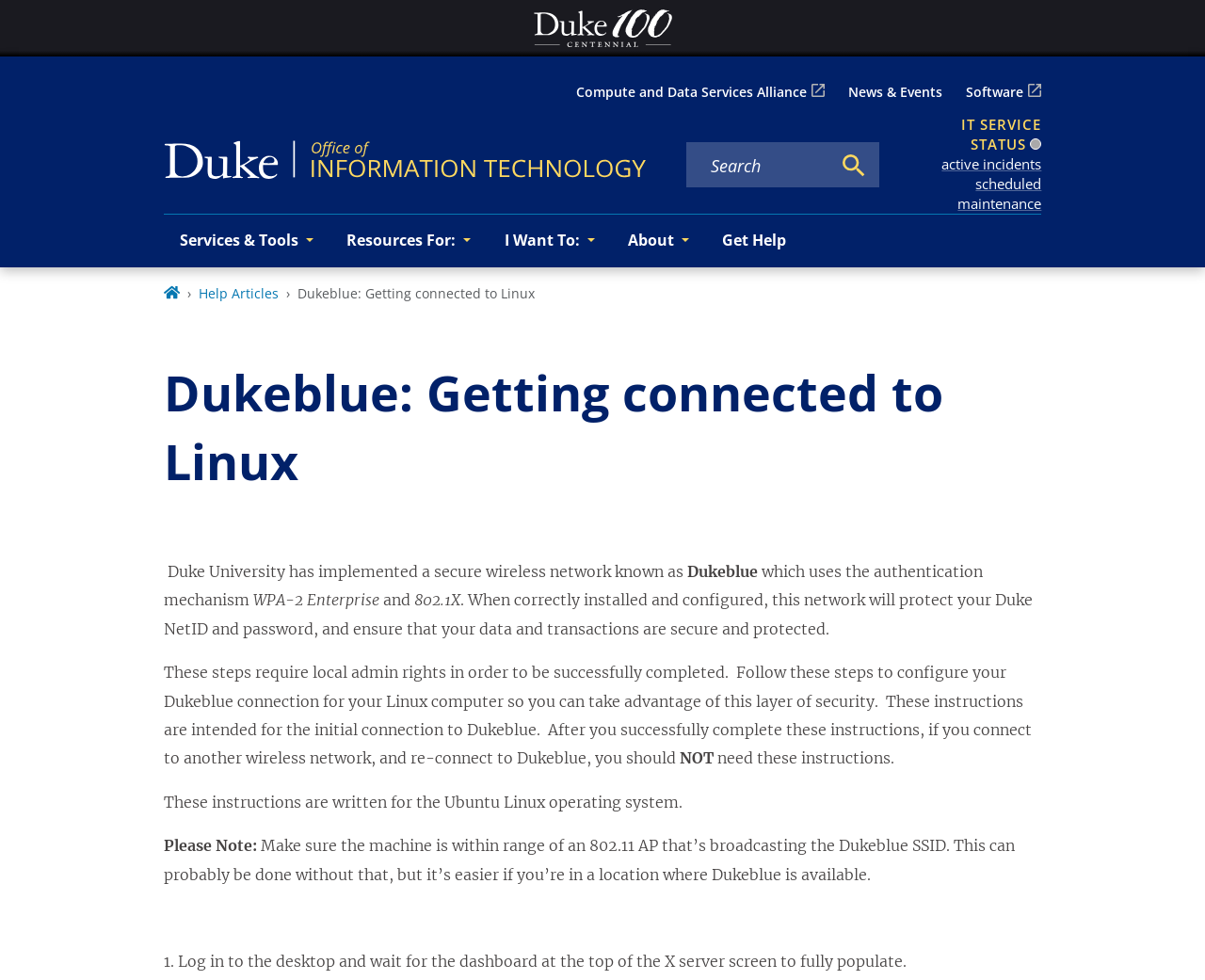Identify the coordinates of the bounding box for the element that must be clicked to accomplish the instruction: "Click the 'Get Help' link".

[0.585, 0.219, 0.666, 0.273]